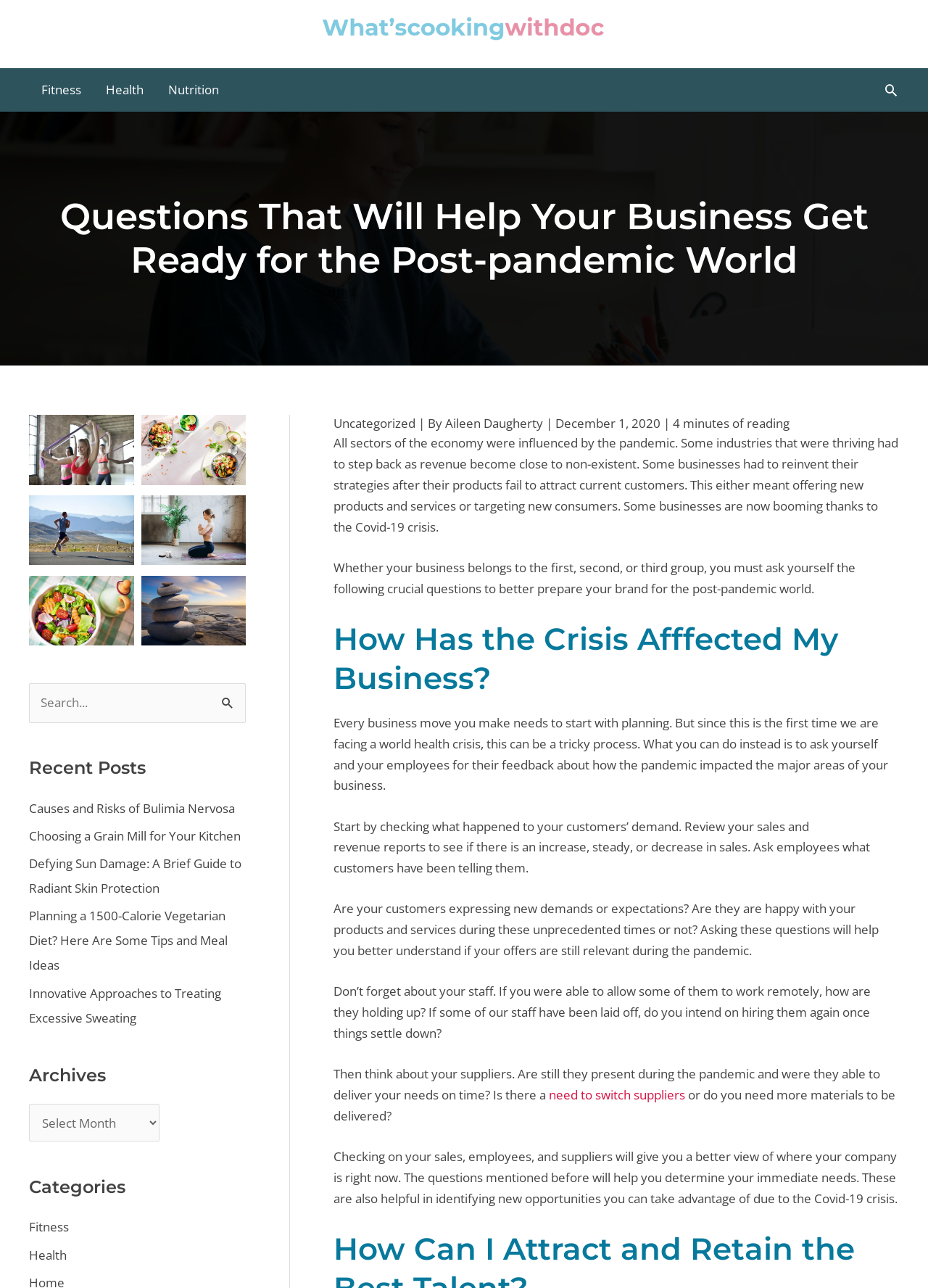What should businesses review to understand customer demand?
Provide a concise answer using a single word or phrase based on the image.

Sales and revenue reports